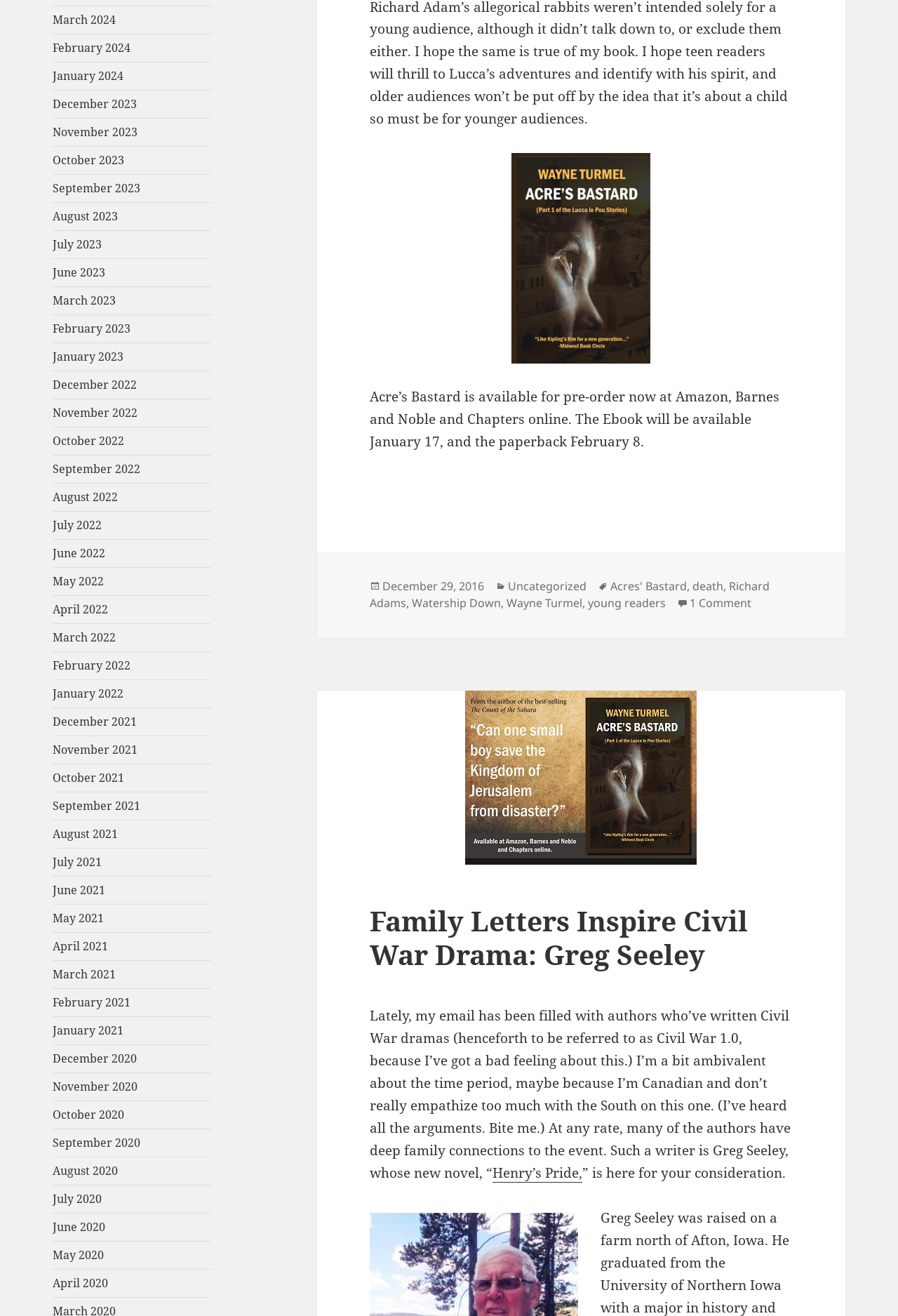What is the category of the post mentioned in the footer?
Please respond to the question with as much detail as possible.

I looked at the footer section of the webpage and found that the category of the post is mentioned as 'Uncategorized', which is a link with bounding box coordinates [0.566, 0.44, 0.653, 0.452].